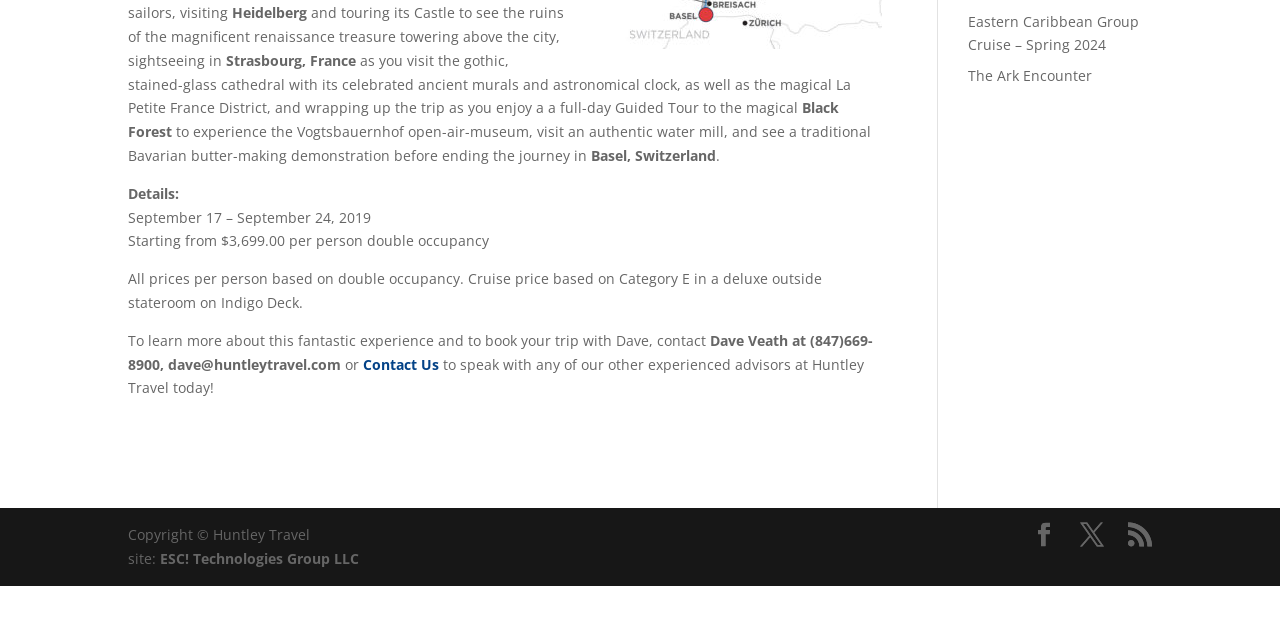Locate the bounding box of the UI element described in the following text: "Contact Us".

[0.284, 0.554, 0.343, 0.584]